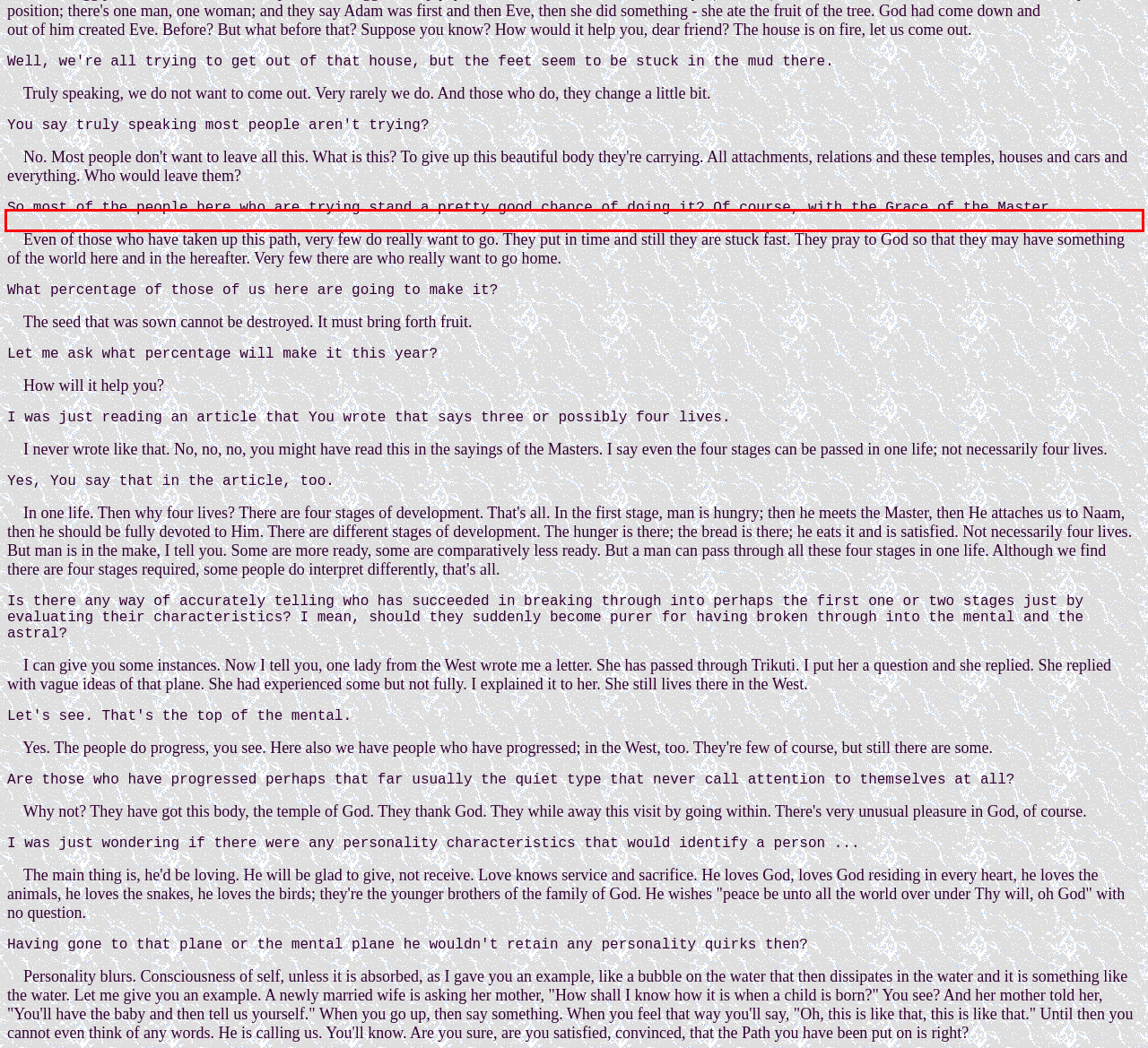Using the provided webpage screenshot, identify and read the text within the red rectangle bounding box.

So most of the people here who are trying stand a pretty good chance of doing it? Of course, with the Grace of the Master.